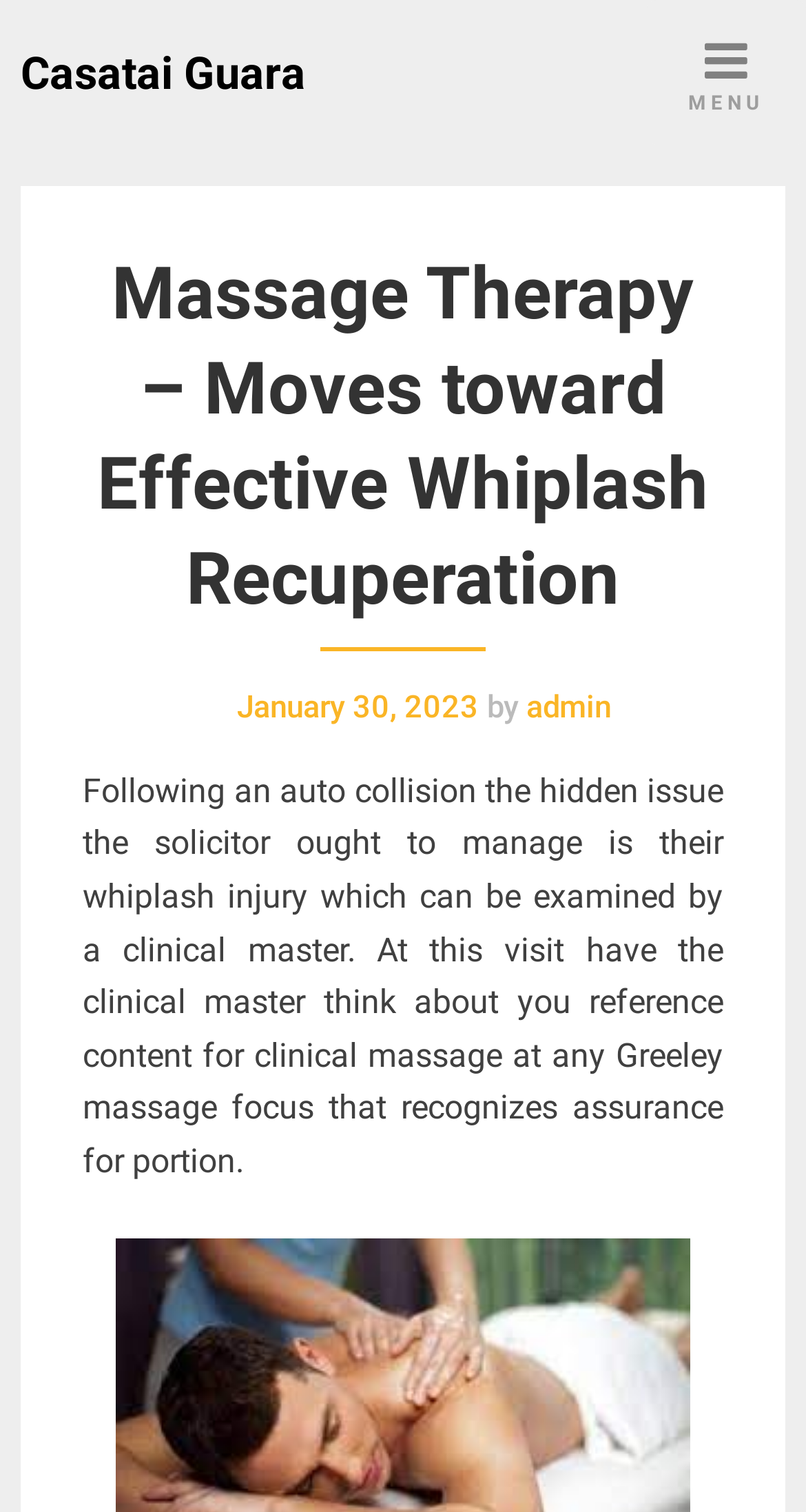What is the date of the article?
Please provide a single word or phrase in response based on the screenshot.

January 30, 2023